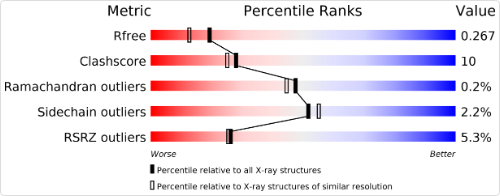Detail every visible element in the image extensively.

The image presents a graphical summary of various metrics related to the quality of a crystallographic study, likely derived from X-ray diffraction data. The metrics include Rfree, Clashscore, Ramachandran outliers, Sidechain outliers, and RSRZ outliers. Each metric is accompanied by a color-coded percentile rank gradient, ranging from red (indicating worse performance) to blue (indicating better performance).

- **Rfree**: The value shown is 0.267, which may suggest a measure of the overall model's quality.
- **Clashscore**: A score of 10 is displayed, hinting at potential steric clashes within the model geometry.
- **Ramachandran outliers**: This metric shows 0.2%, indicating that a small number of residues fall outside acceptable dihedral angle regions.
- **Sidechain outliers**: At 2.2%, this metric reflects a moderate level of deviations in sidechain positioning.
- **RSRZ outliers**: The figure of 5.3% suggests several residues with non-optimal geometry.

Overall, the image succinctly captures important details that provide insight into the structural integrity and potential areas of concern in the protein or molecular model assessed.